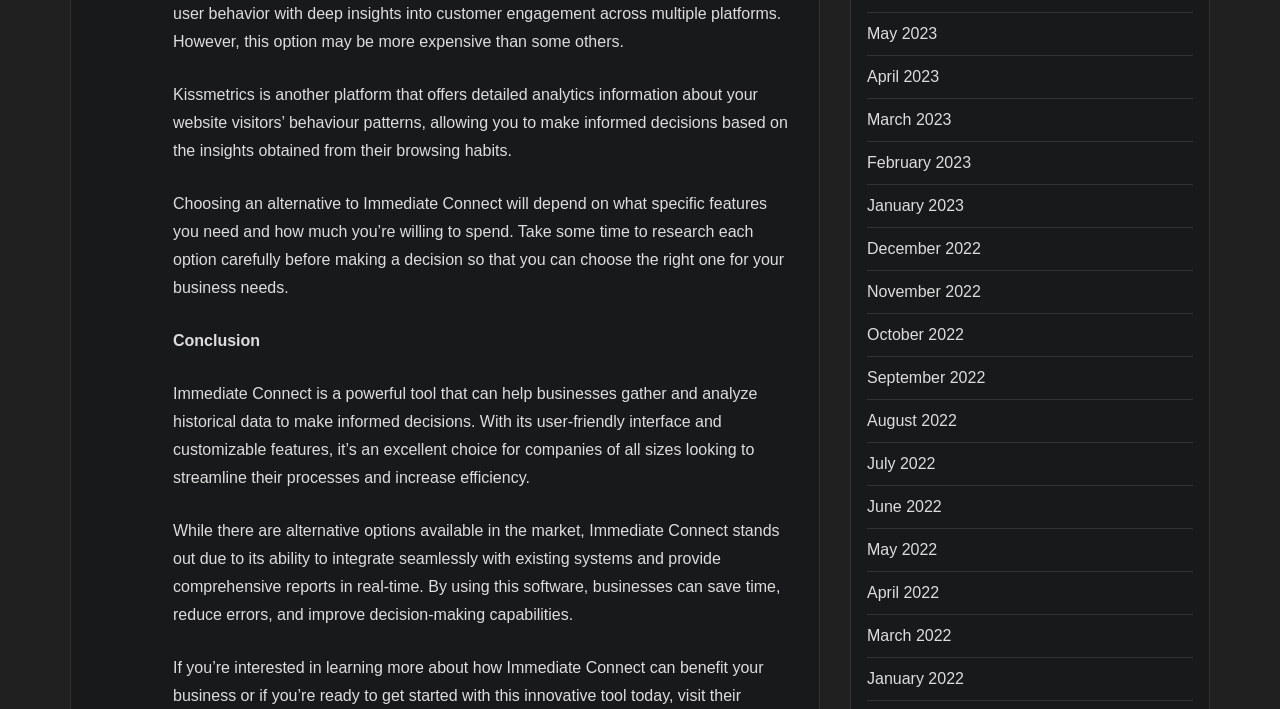What is Immediate Connect used for?
Analyze the image and deliver a detailed answer to the question.

Based on the text, Immediate Connect is a powerful tool that can help businesses gather and analyze historical data to make informed decisions. This suggests that Immediate Connect is used for gathering historical data.